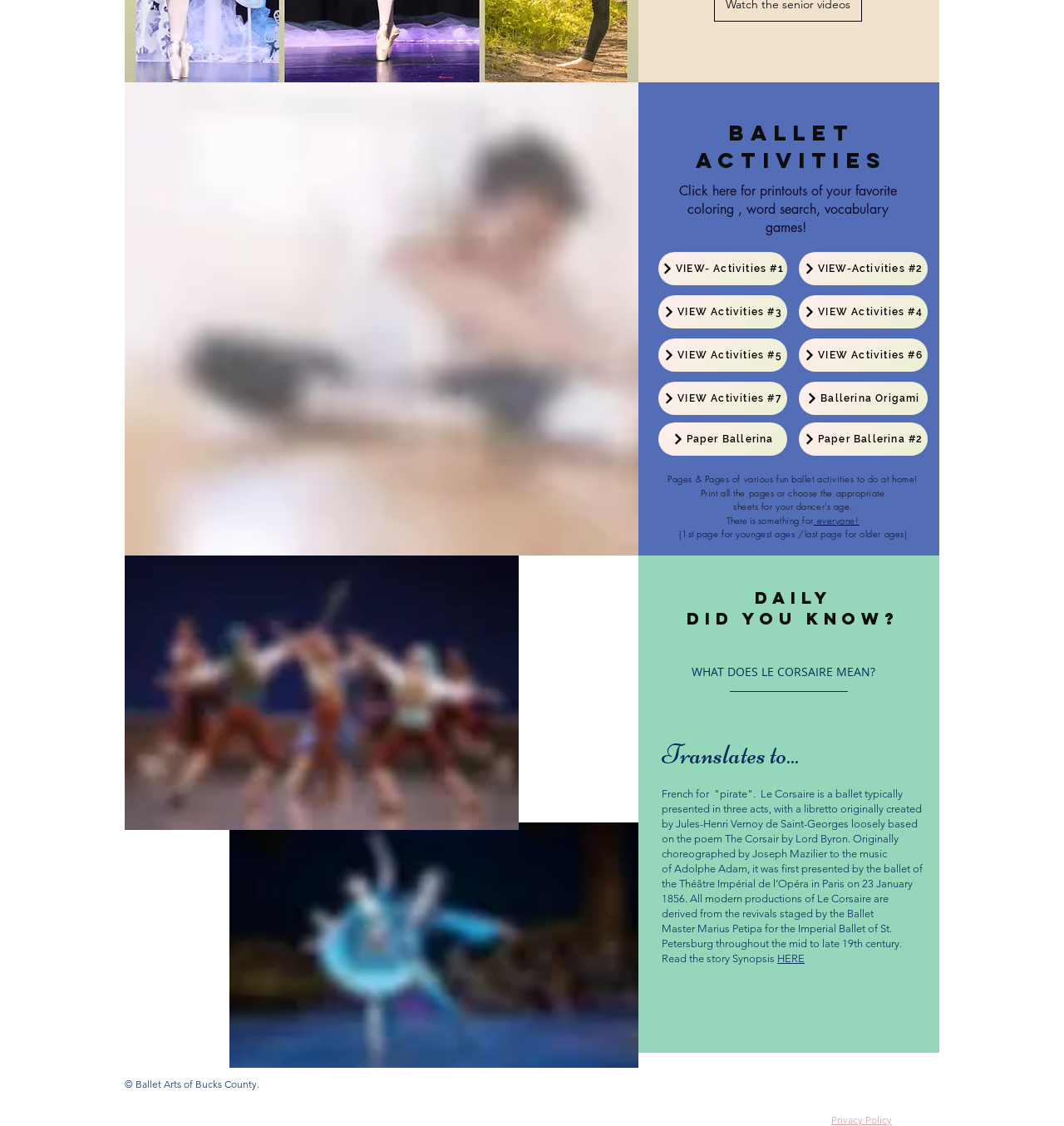Who is the original choreographer of 'Le Corsaire'?
Please provide a detailed and thorough answer to the question.

The webpage has a section that provides information about the history of 'Le Corsaire', stating that it was originally choreographed by Joseph Mazilier.